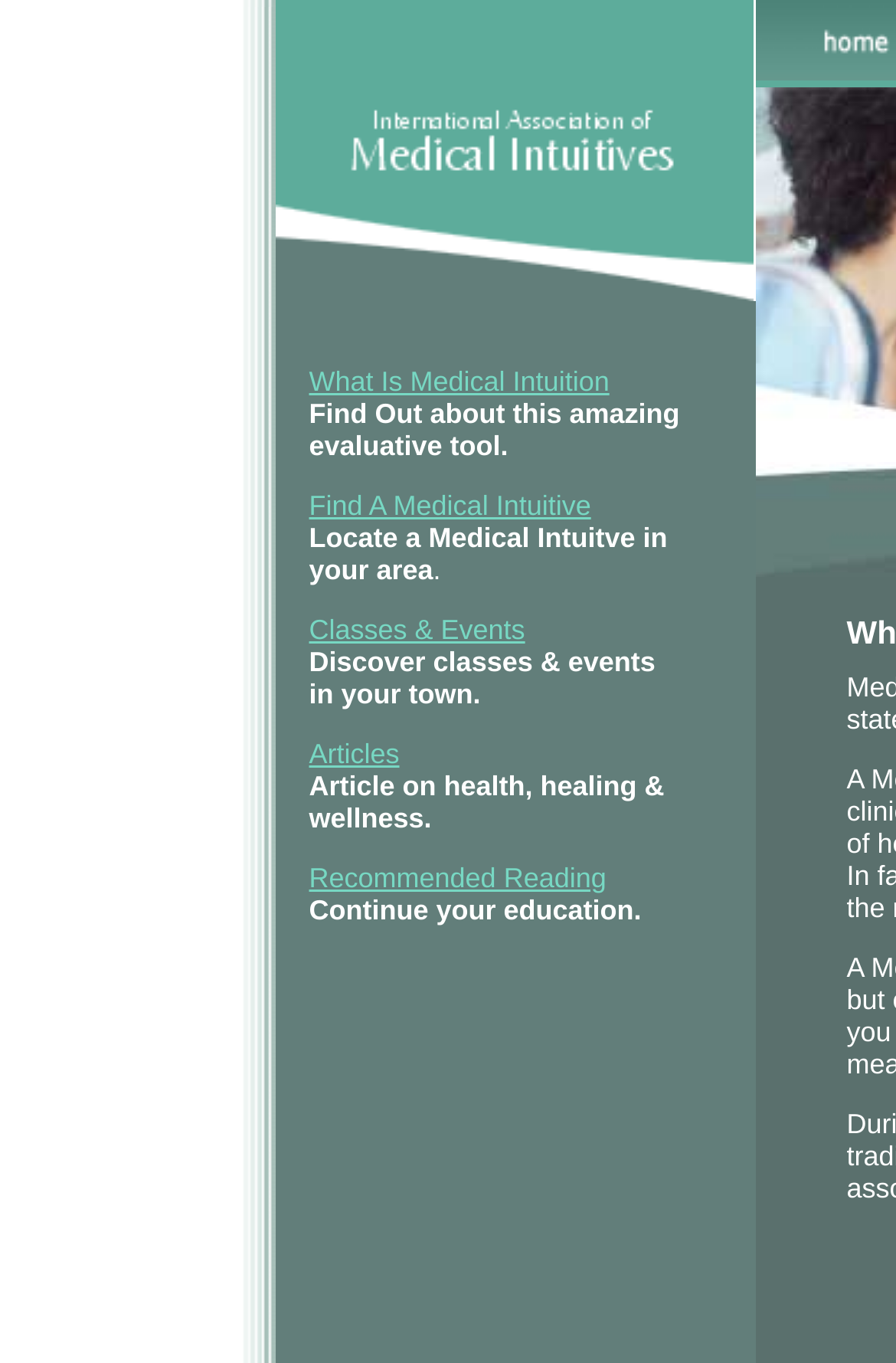Based on what you see in the screenshot, provide a thorough answer to this question: What is the main topic of this webpage?

Based on the content of the webpage, it appears to be focused on medical intuition, with links to learn more about it, find a medical intuitive, and access related resources.